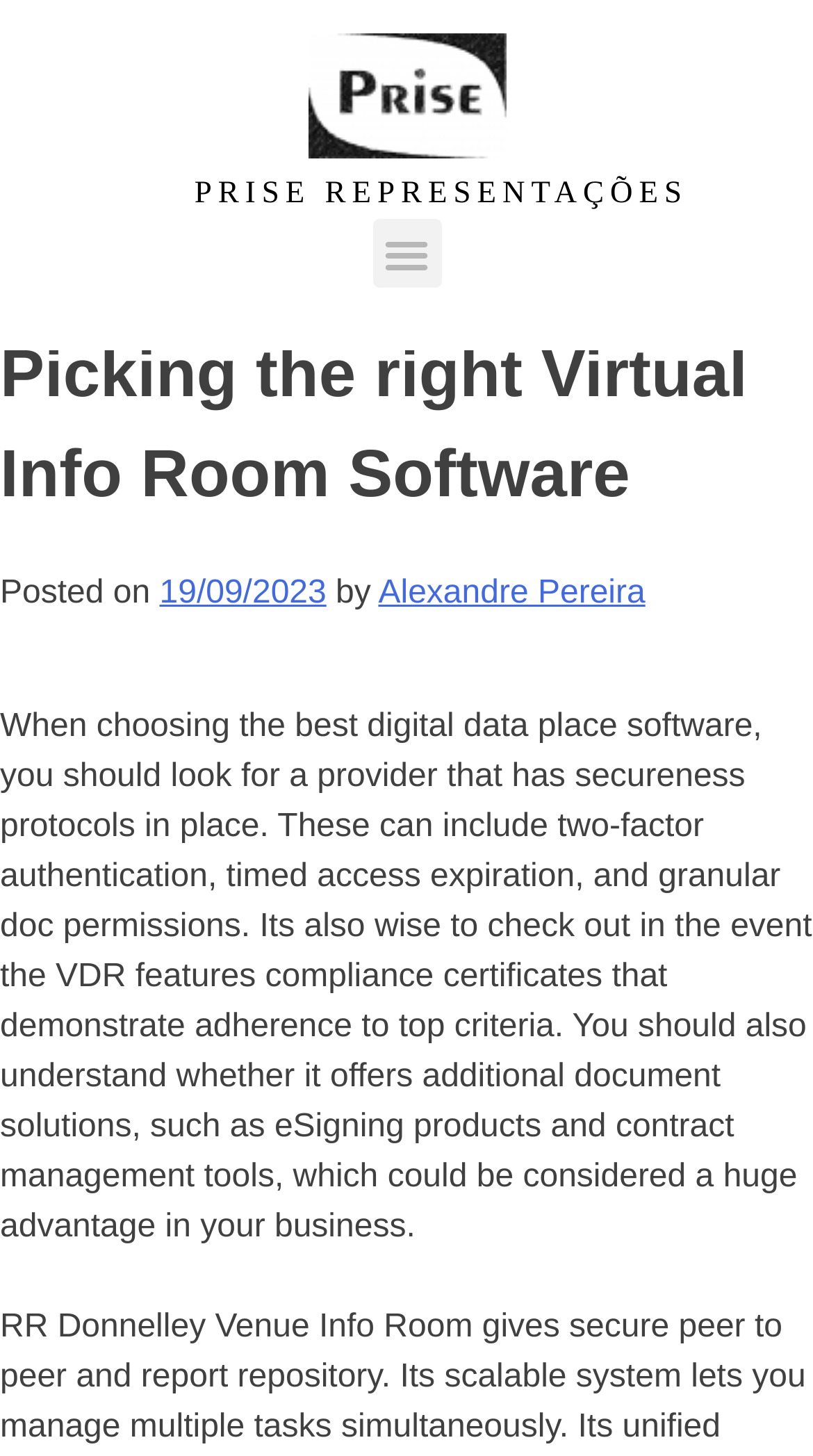Generate a thorough caption that explains the contents of the webpage.

The webpage is about picking the right Virtual Info Room Software, specifically highlighting the importance of security protocols and compliance certificates. At the top left of the page, there is a logo image of "Risca Lápis PRISE 3" with the company name "PRISE REPRESENTAÇÕES" written in text next to it. 

On the top right, there is a "Menu Toggle" button. When expanded, it reveals a header section with a heading "Picking the right Virtual Info Room Software" followed by the posting date "19/09/2023" and the author's name "Alexandre Pereira". 

Below this header section, there is a long paragraph of text that discusses the key features to look for when choosing a digital data room software, including security protocols, compliance certificates, and additional document solutions. This paragraph takes up most of the page's content area.